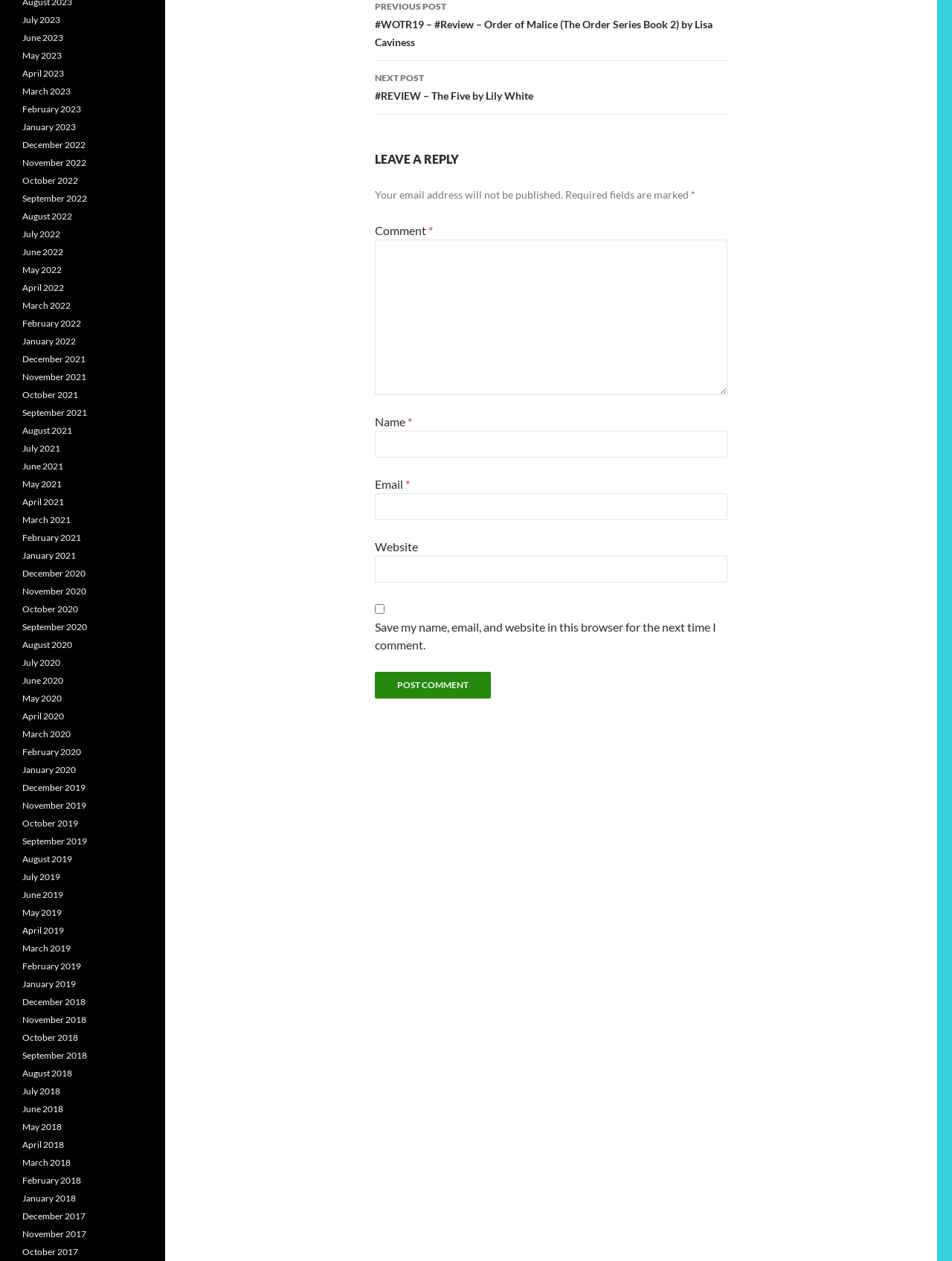Provide a thorough and detailed response to the question by examining the image: 
What is the purpose of the 'Post Comment' button?

The 'Post Comment' button is located below the comment text box and is used to submit a comment. When clicked, it will send the comment to the website for review and potential publication.